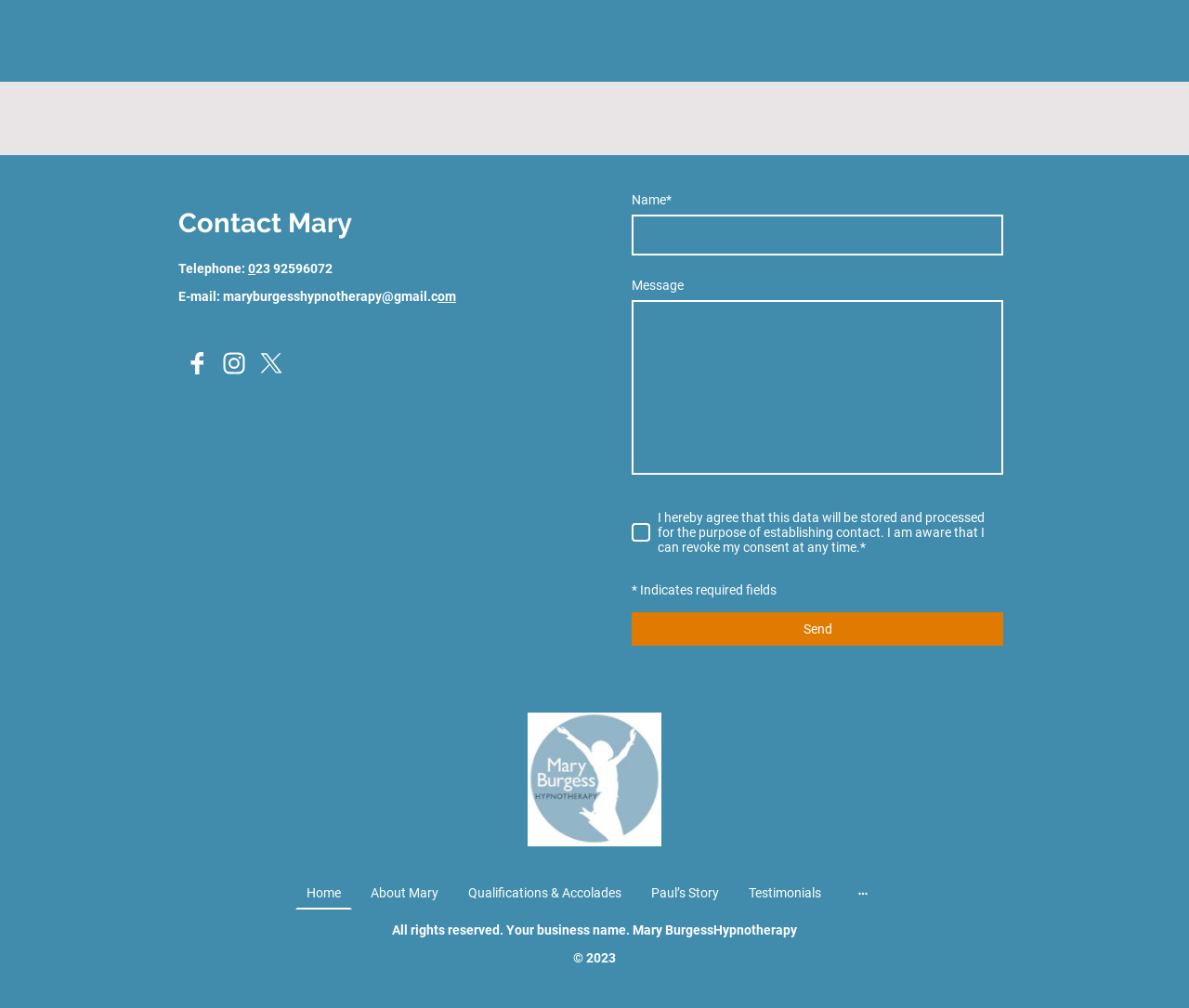Determine the bounding box coordinates of the clickable area required to perform the following instruction: "Click the 'Send' button". The coordinates should be represented as four float numbers between 0 and 1: [left, top, right, bottom].

[0.531, 0.607, 0.844, 0.641]